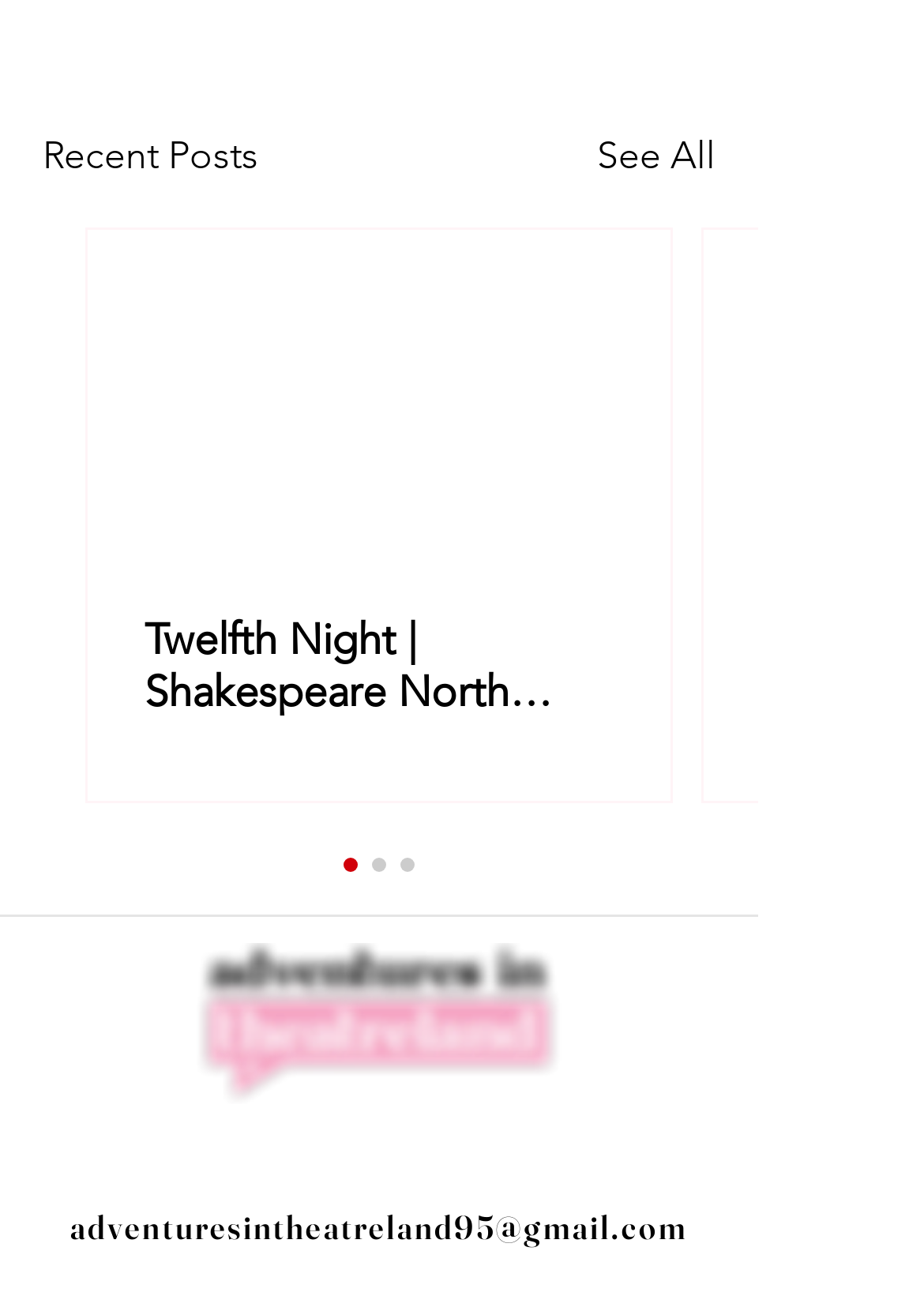Using the format (top-left x, top-left y, bottom-right x, bottom-right y), and given the element description, identify the bounding box coordinates within the screenshot: aria-label="TikTok"

[0.428, 0.868, 0.485, 0.908]